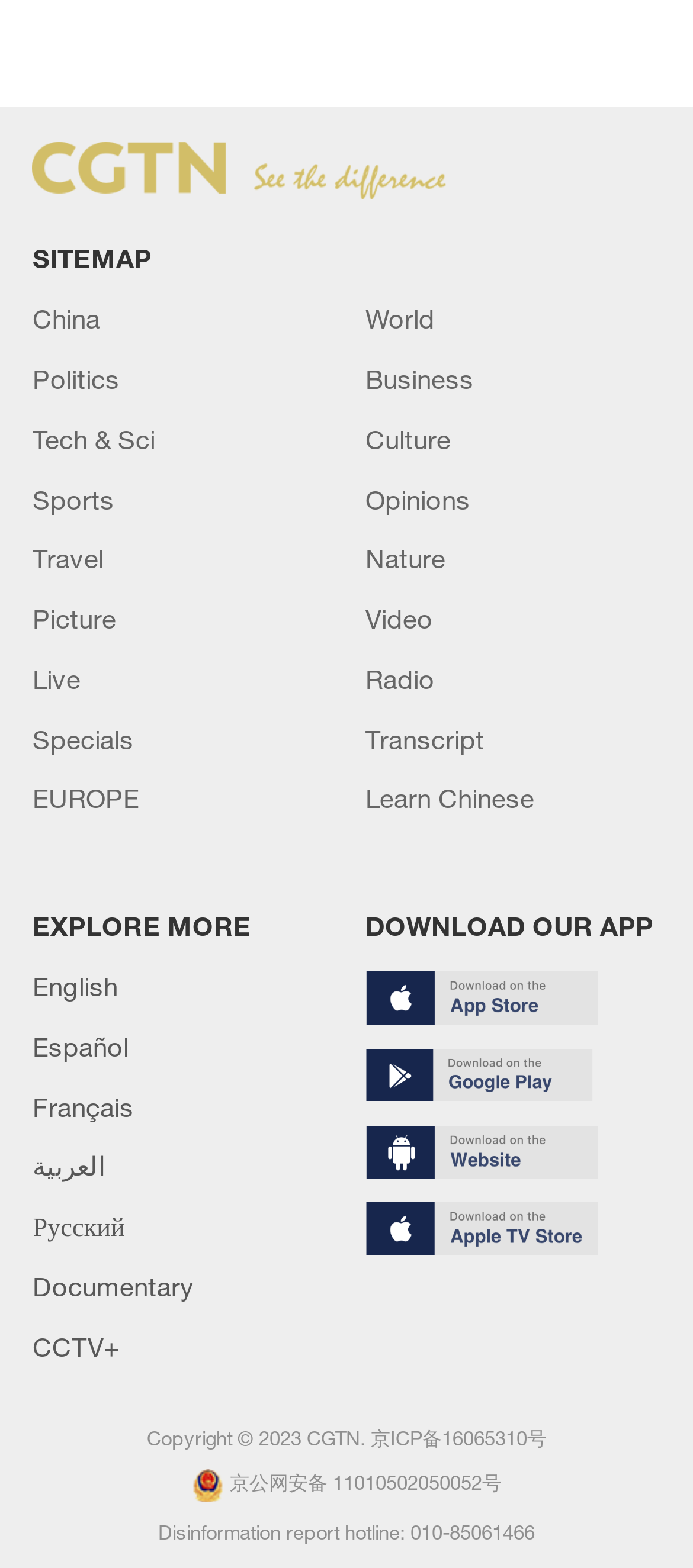What is the purpose of the links at the top of the page?
Can you offer a detailed and complete answer to this question?

The links at the top of the page, such as 'China', 'World', 'Politics', etc., seem to be navigation links that allow users to access different sections or categories of the website.